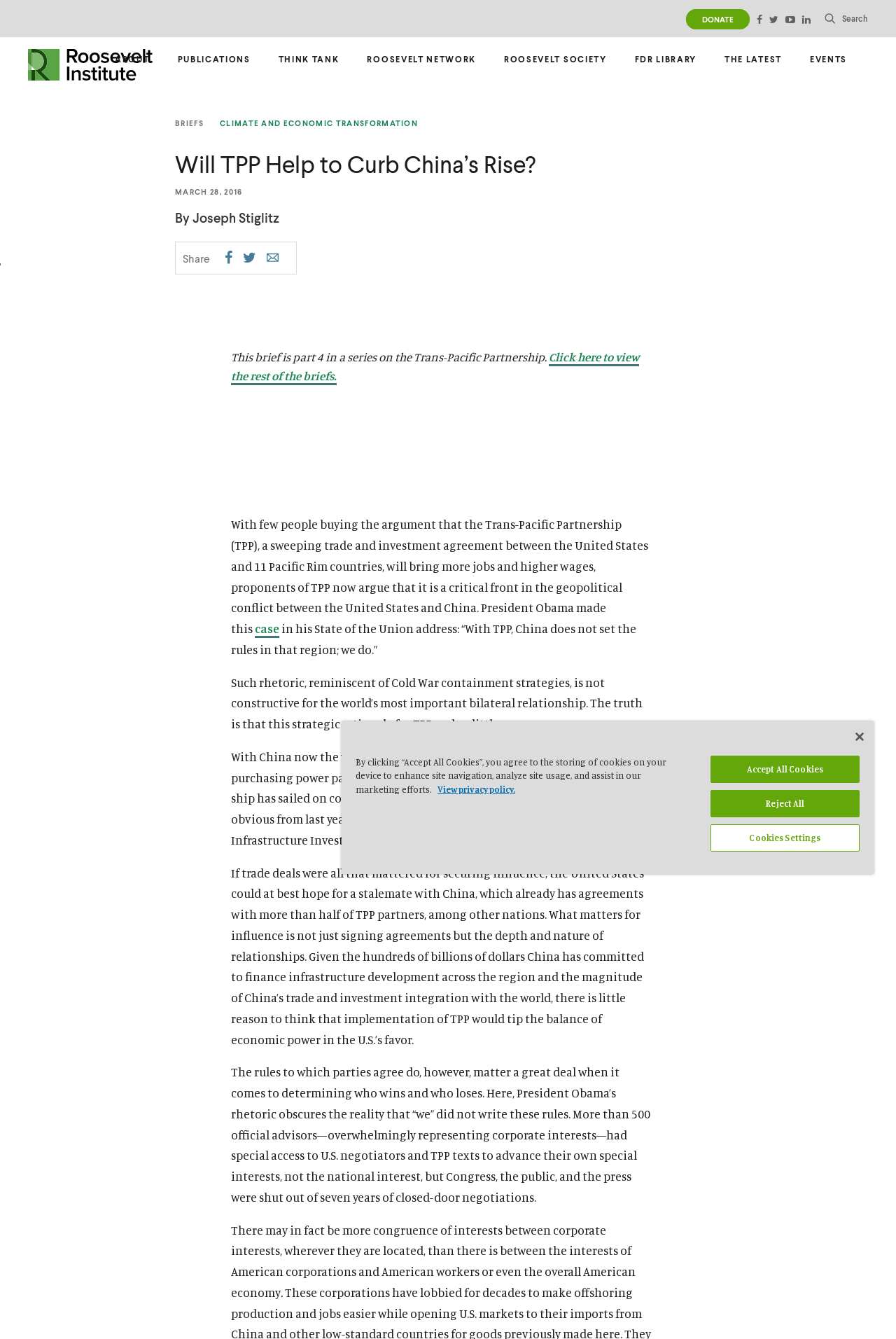Locate the bounding box coordinates of the element I should click to achieve the following instruction: "Go to the ABOUT page".

[0.12, 0.028, 0.175, 0.062]